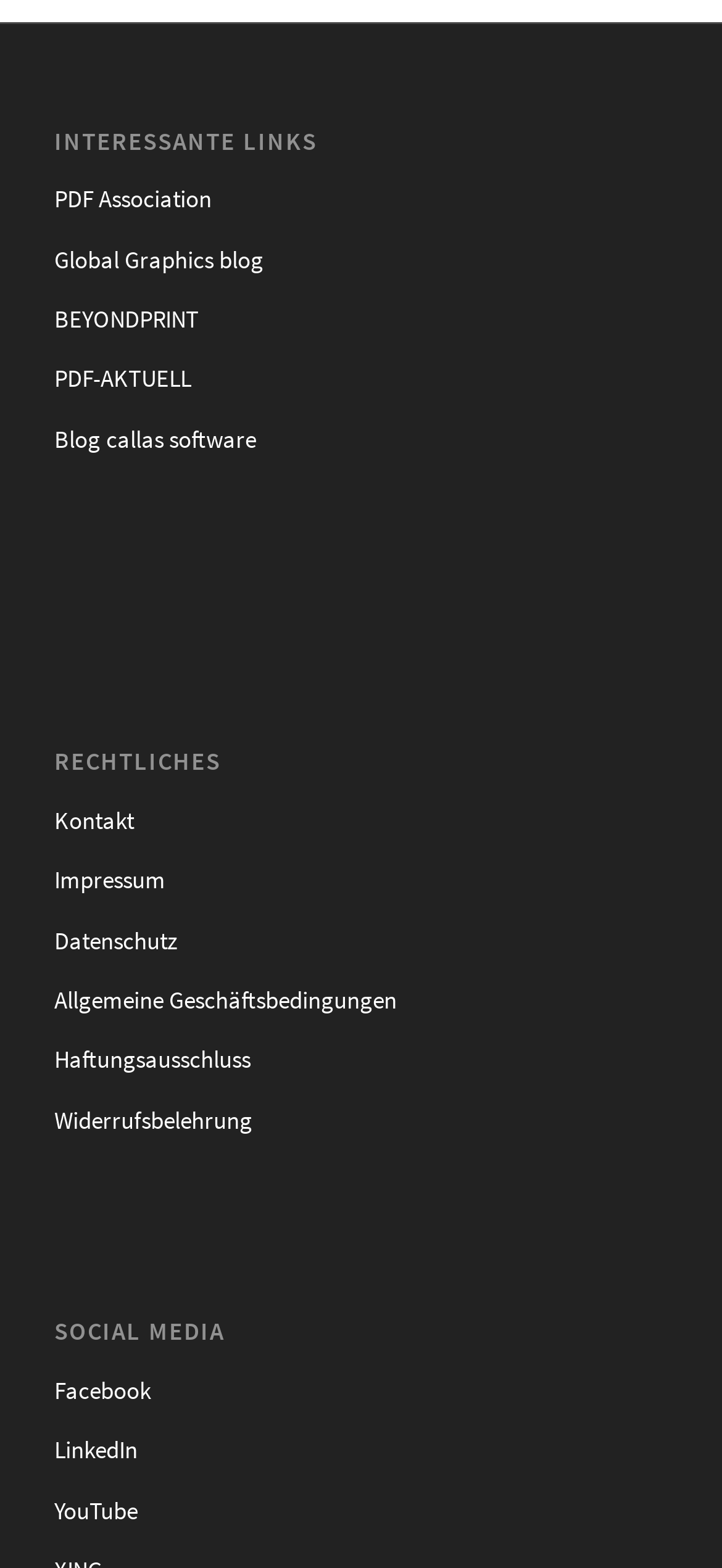Please specify the bounding box coordinates of the region to click in order to perform the following instruction: "view Facebook page".

[0.075, 0.868, 0.925, 0.907]